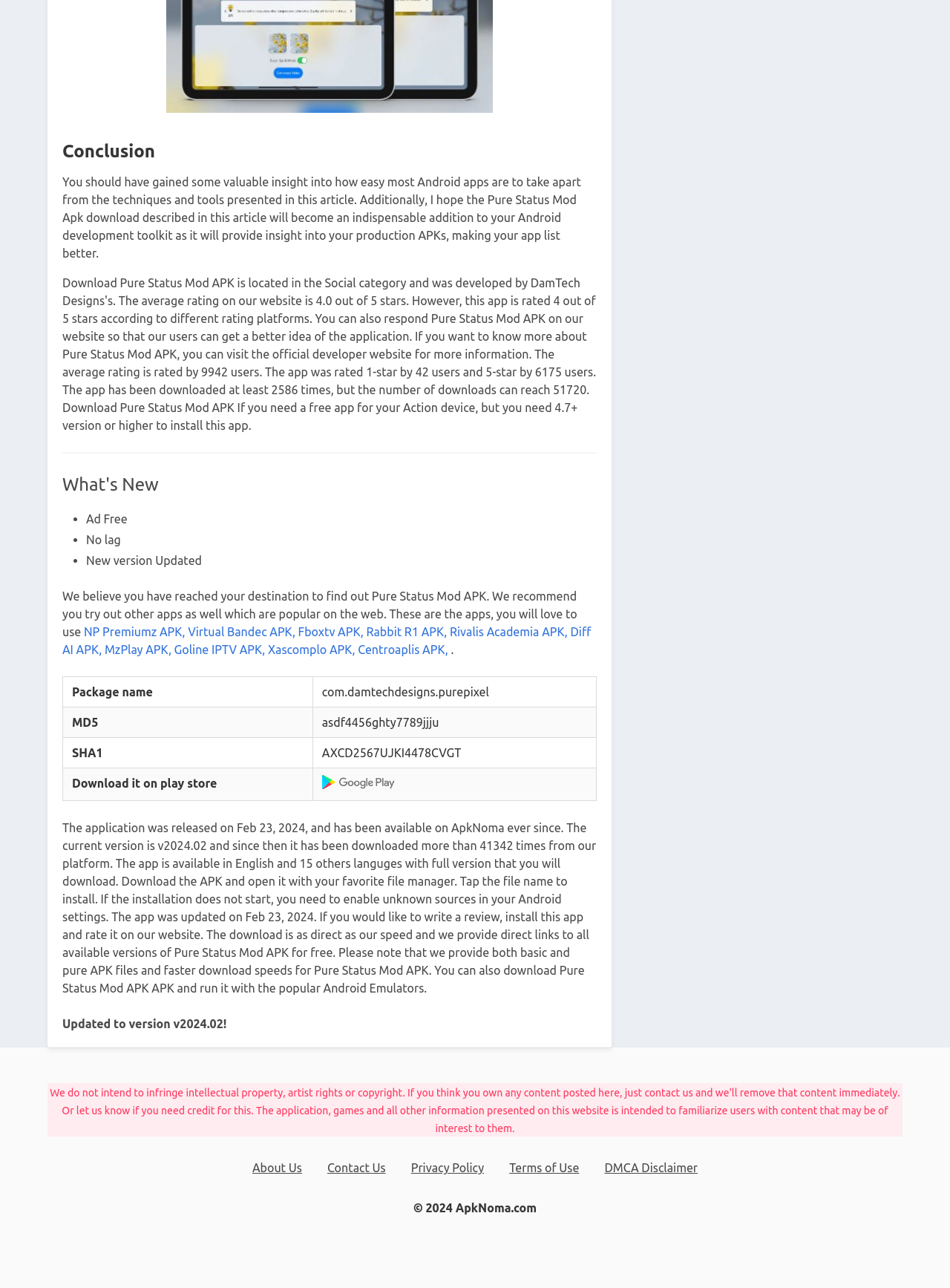Can you find the bounding box coordinates of the area I should click to execute the following instruction: "Read about What's New"?

[0.066, 0.366, 0.628, 0.387]